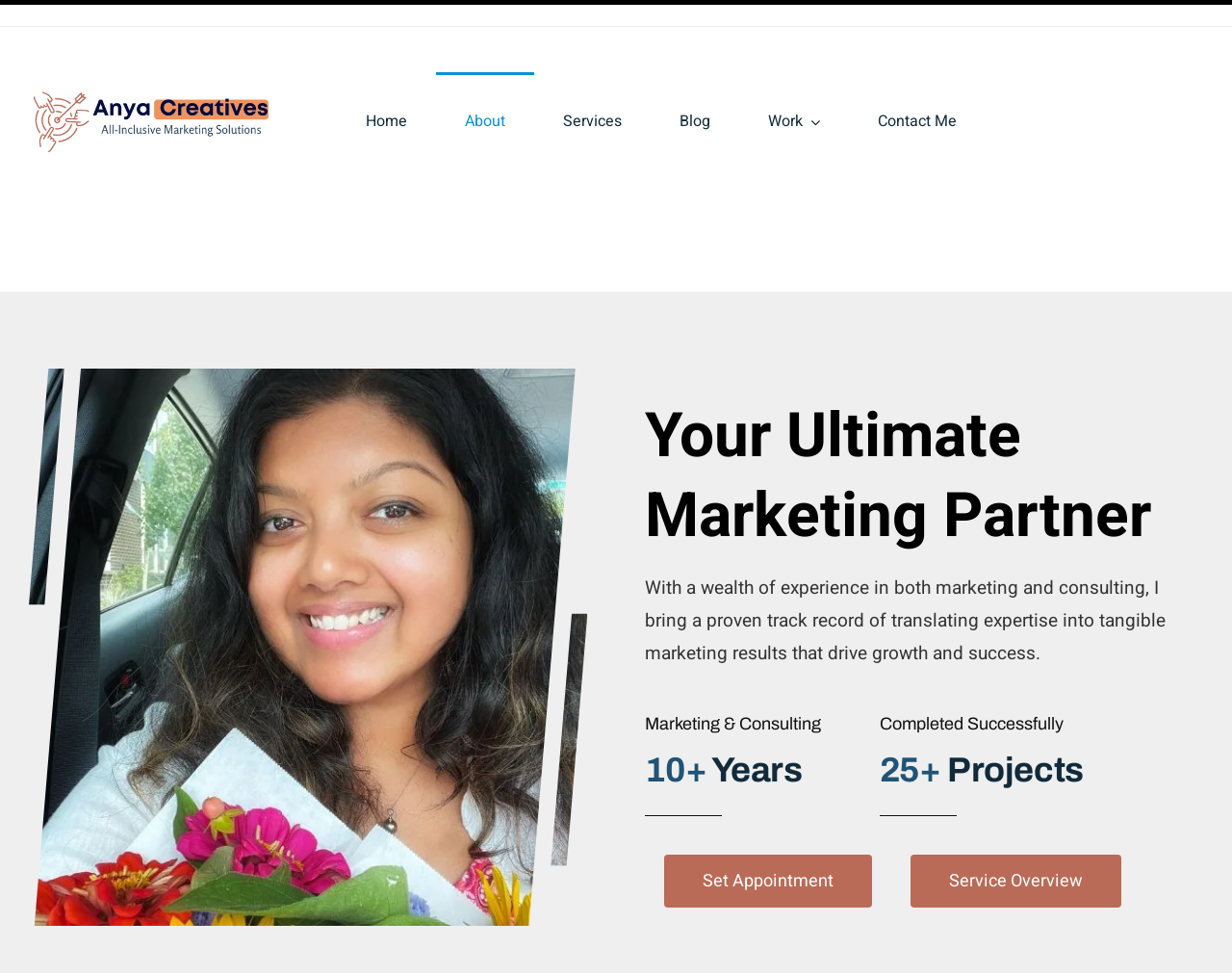Provide your answer to the question using just one word or phrase: How many years of experience does the marketing partner have?

10+ Years